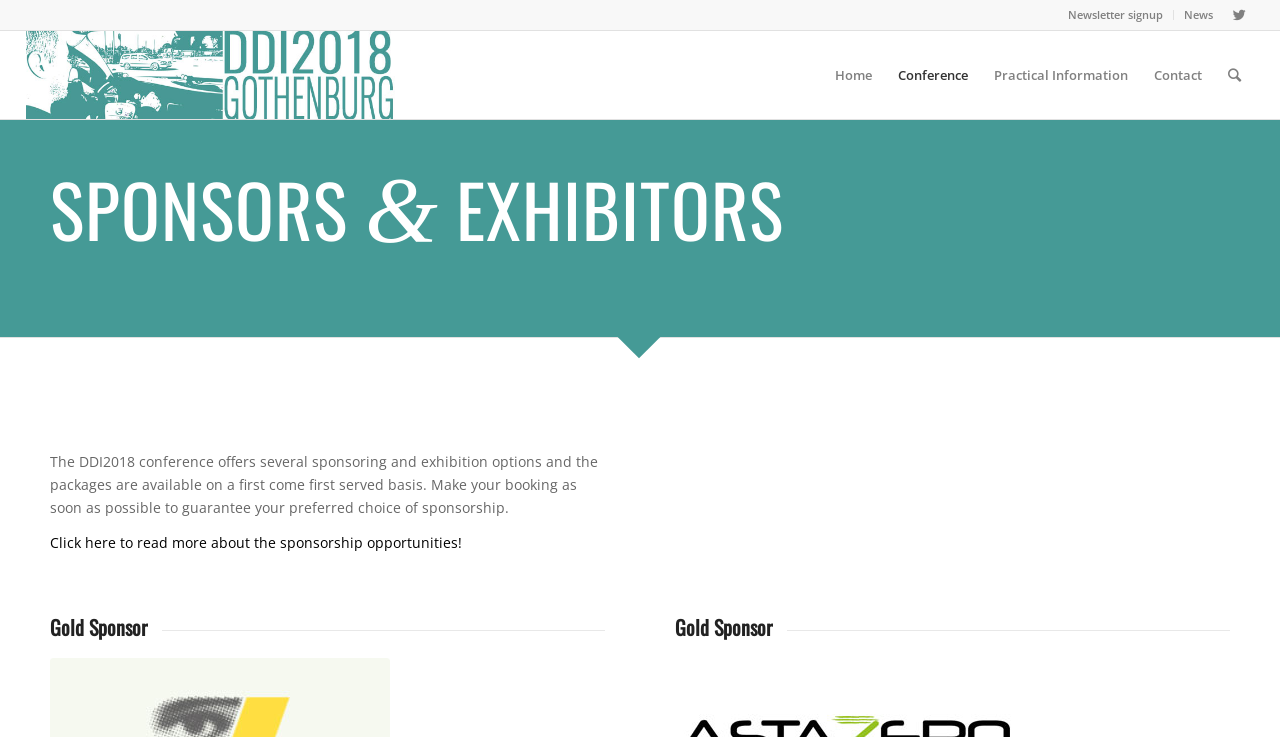Provide the bounding box coordinates in the format (top-left x, top-left y, bottom-right x, bottom-right y). All values are floating point numbers between 0 and 1. Determine the bounding box coordinate of the UI element described as: Made in Arizona

None